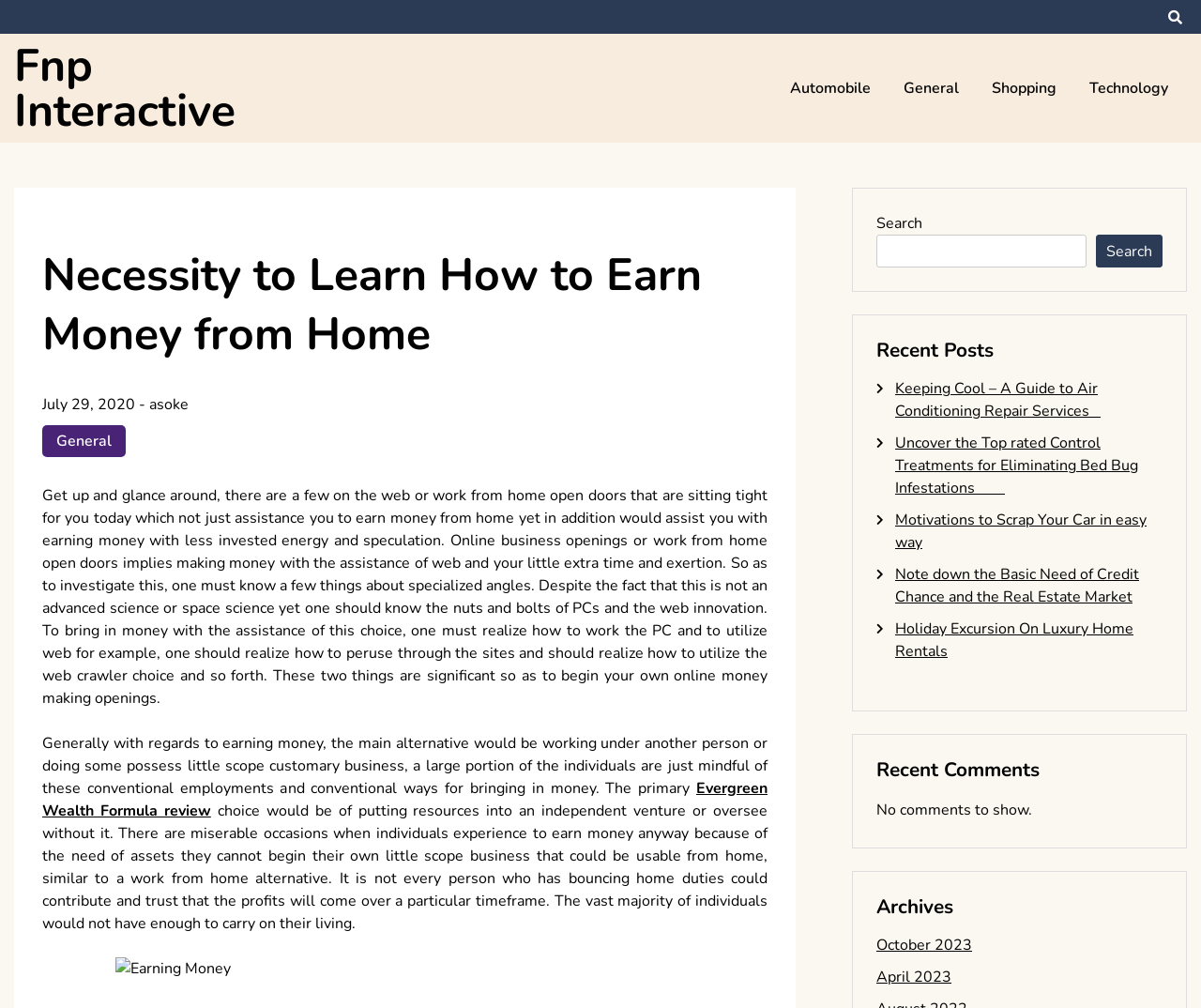Generate a thorough caption detailing the webpage content.

The webpage is about learning how to earn money from home, with a focus on online business opportunities and work-from-home options. At the top right corner, there is a button with a search icon. Below it, there is a link to "Fnp Interactive" and a row of links to different categories, including "Automobile", "General", "Shopping", and "Technology".

The main content of the page is a header with the title "Necessity to Learn How to Earn Money from Home" followed by a link to the date "July 29, 2020" and the author's name "asoke". The main article discusses the importance of knowing how to earn money from home, especially with the help of the internet and computer skills. It highlights the need to understand the basics of computers and web technology to make money online.

Below the main article, there are several links to related topics, including a review of the "Evergreen Wealth Formula". The page also features a search bar at the top right corner, with a search button next to it.

On the right side of the page, there are several sections, including "Recent Posts", "Recent Comments", and "Archives". The "Recent Posts" section lists several links to articles, including "Keeping Cool – A Guide to Air Conditioning Repair Services", "Uncover the Top rated Control Treatments for Eliminating Bed Bug Infestations", and more. The "Recent Comments" section shows a message indicating that there are no comments to show. The "Archives" section lists links to different months, including "October 2023" and "April 2023".